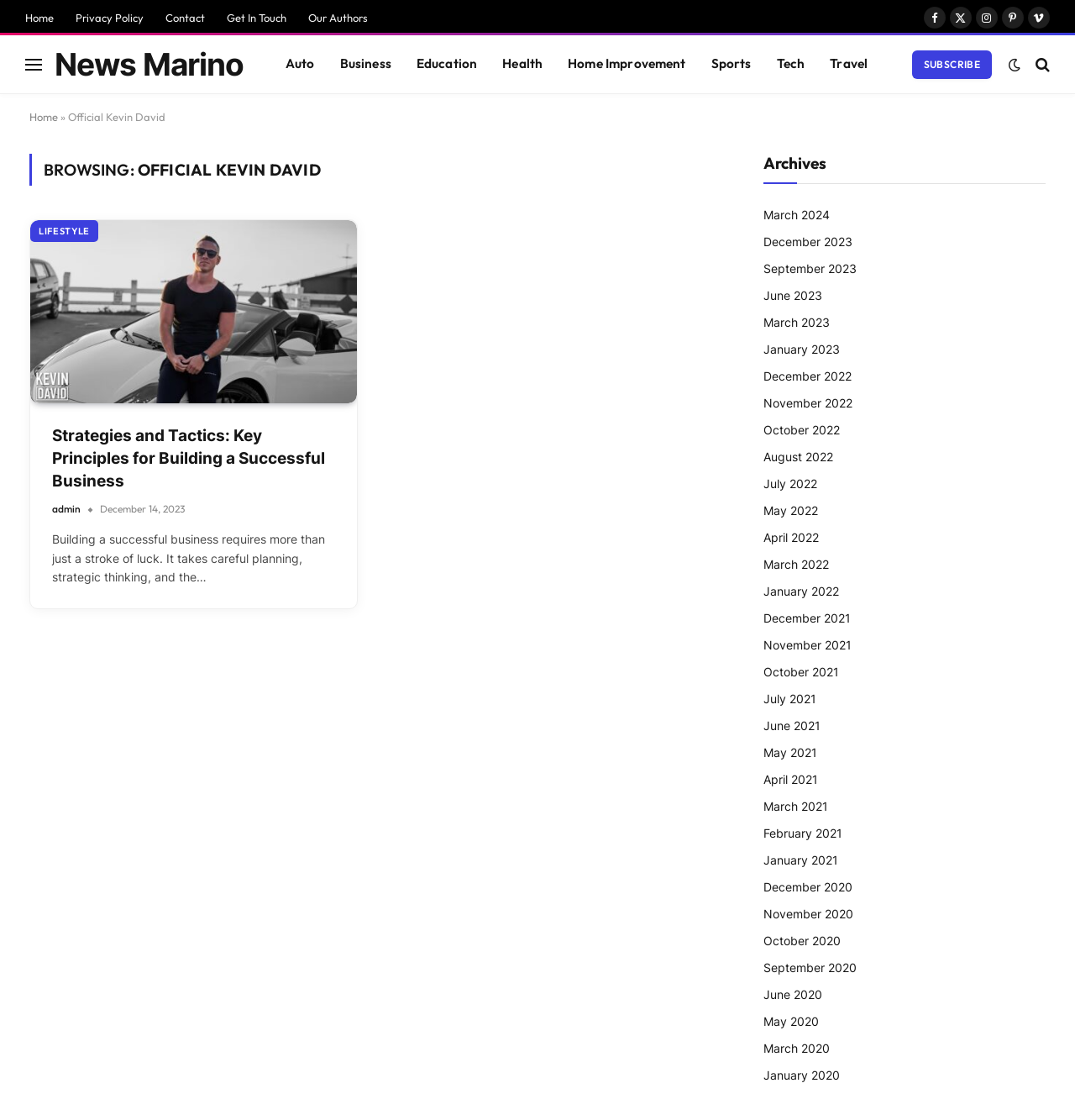What is the category of the article 'Strategies and Tactics: Key Principles for Building a Successful Business'?
Give a single word or phrase as your answer by examining the image.

LIFESTYLE